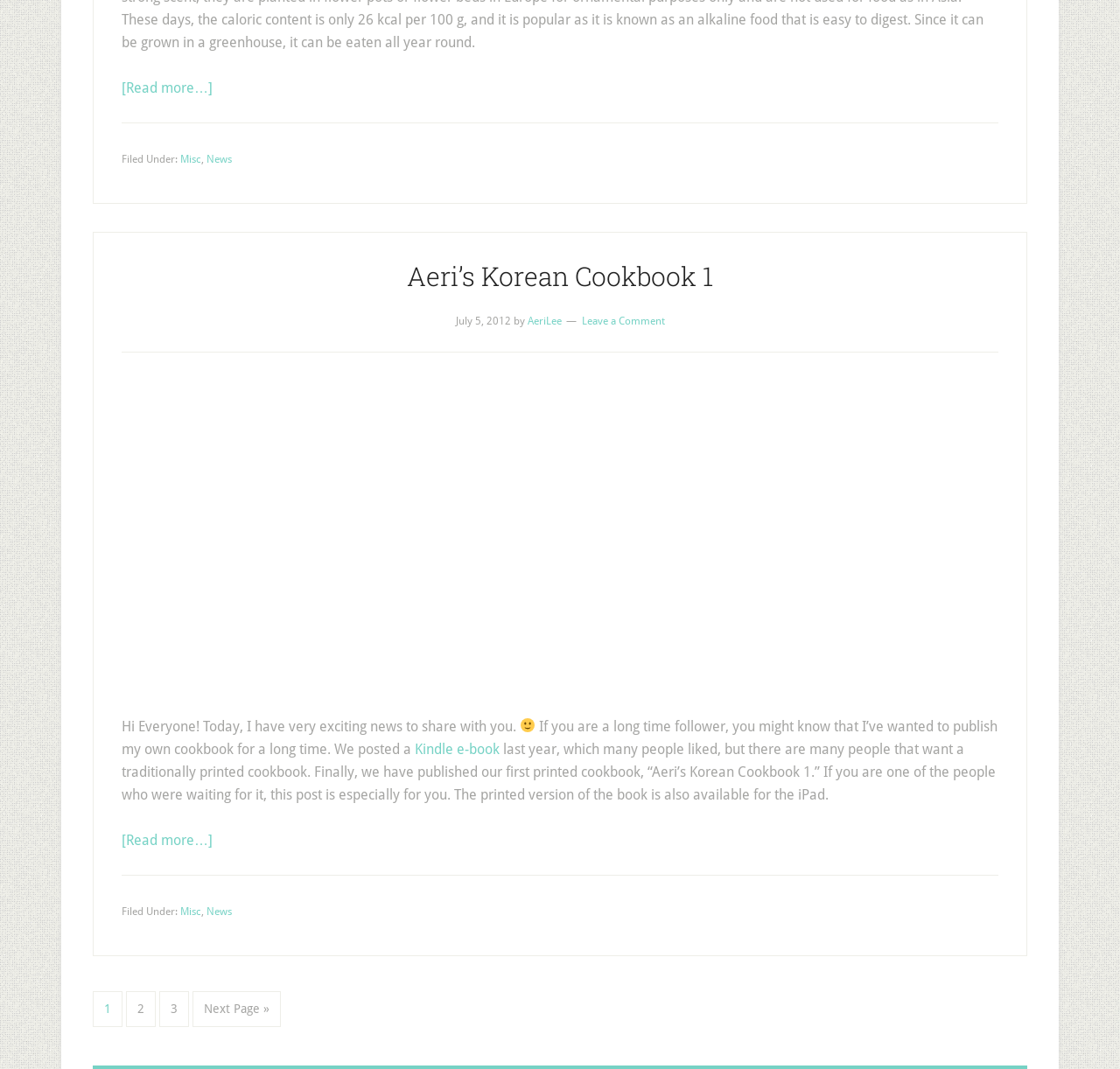How many pages are there in this section?
Identify the answer in the screenshot and reply with a single word or phrase.

At least 3